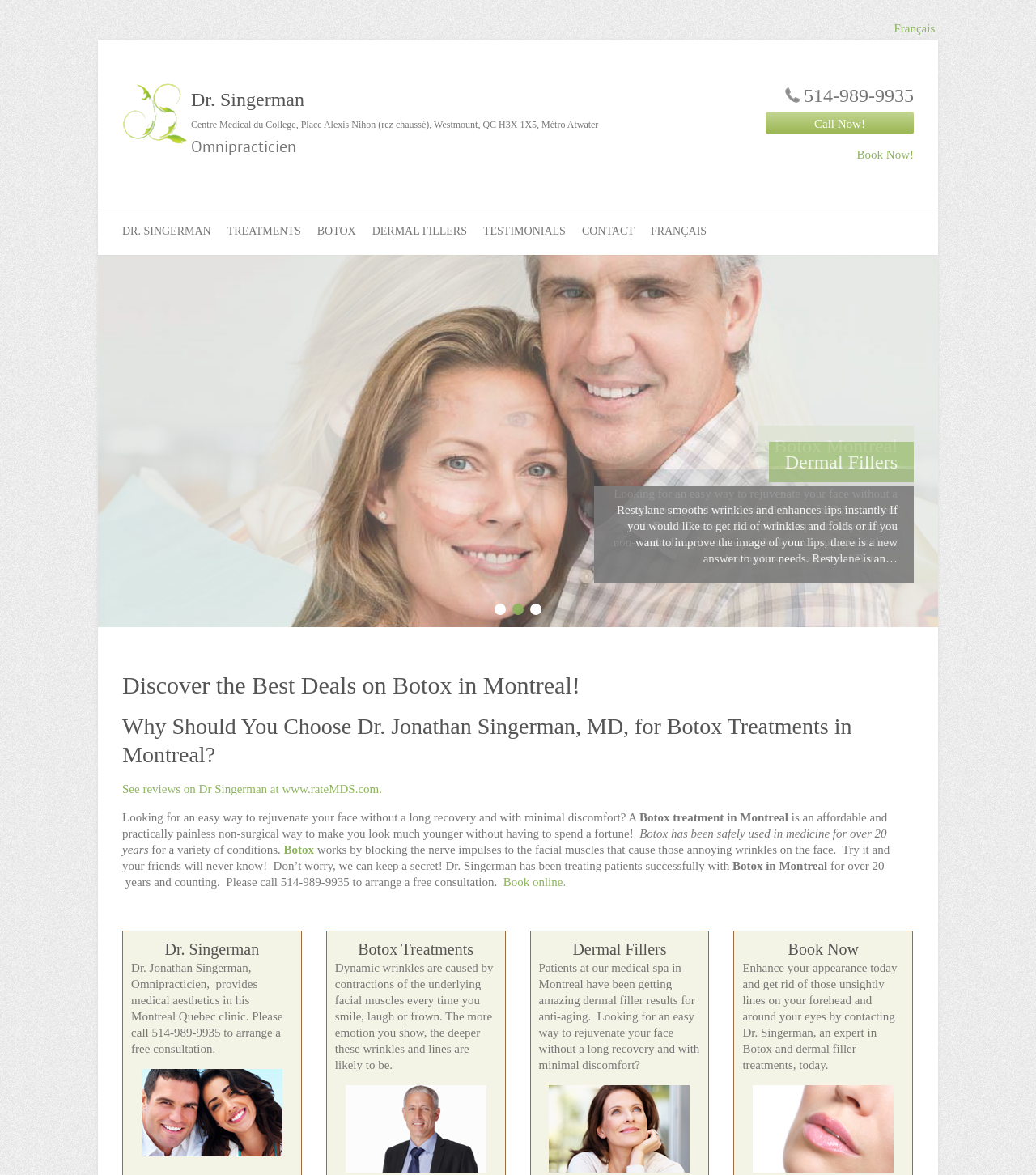Can you extract the primary headline text from the webpage?

Discover the Best Deals on Botox in Montreal!